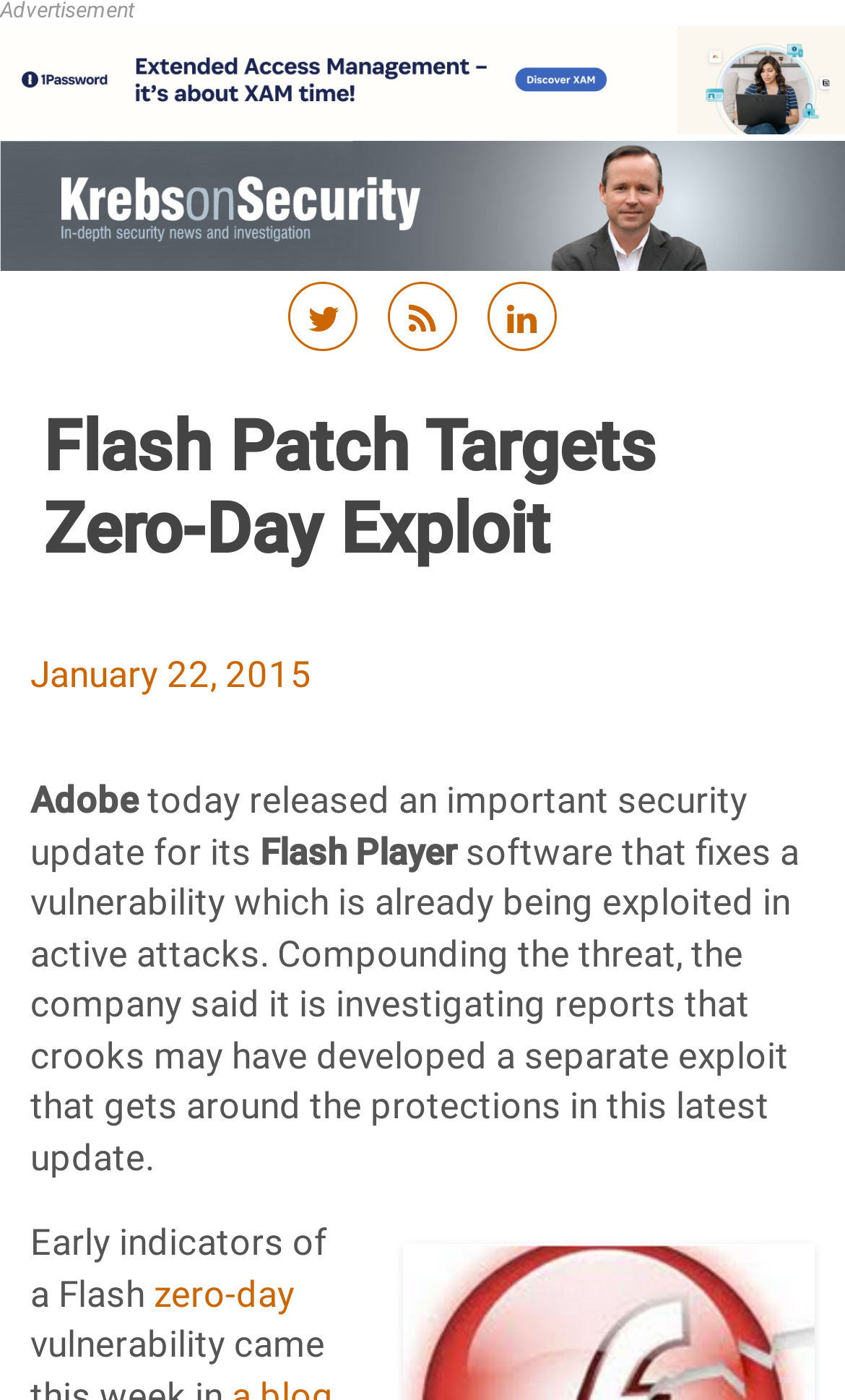What is the date mentioned in the article?
Refer to the image and provide a concise answer in one word or phrase.

January 22, 2015